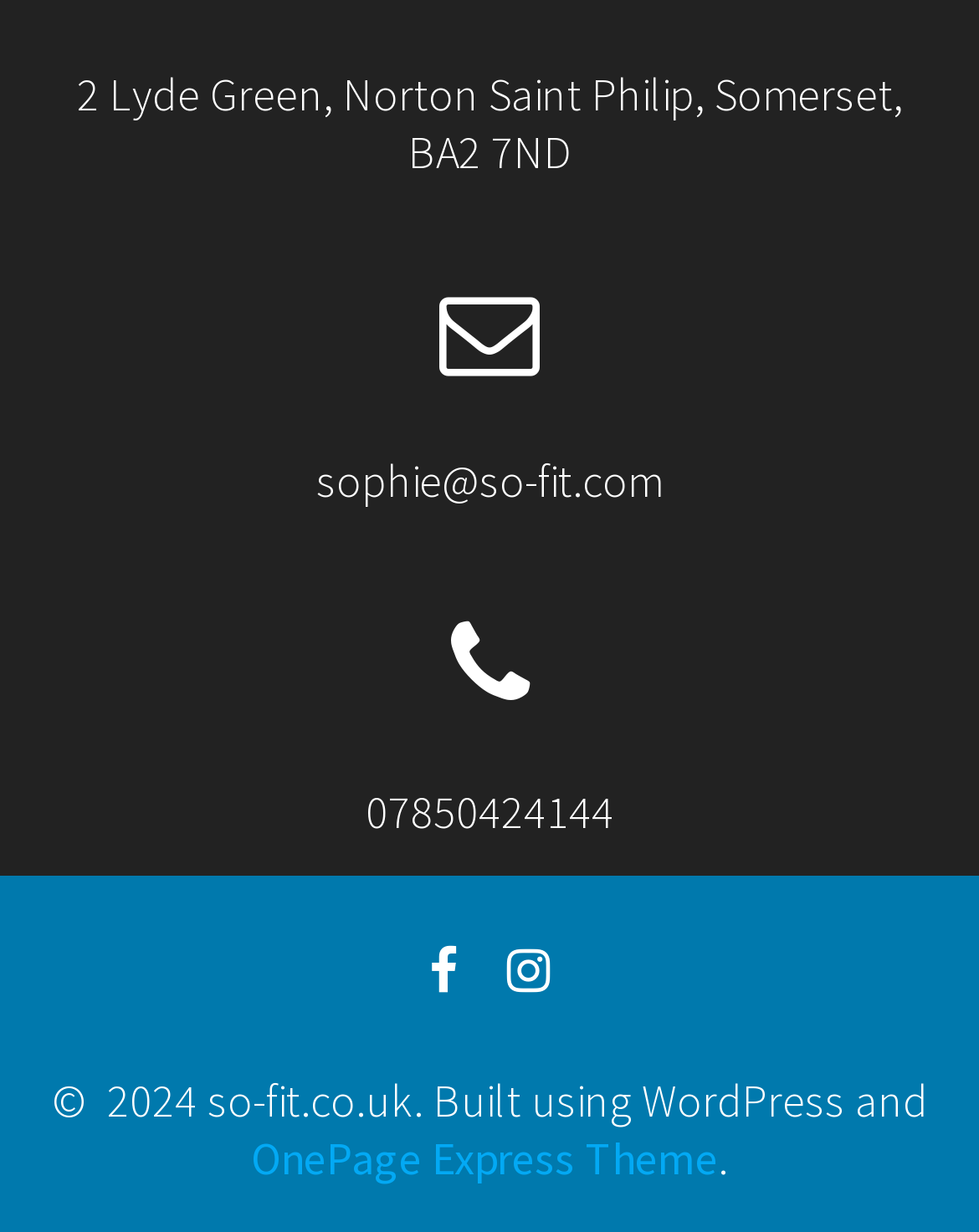Please provide a detailed answer to the question below based on the screenshot: 
What is the address of so-fit?

I found the address by looking at the static text element at the top of the page, which contains the full address.